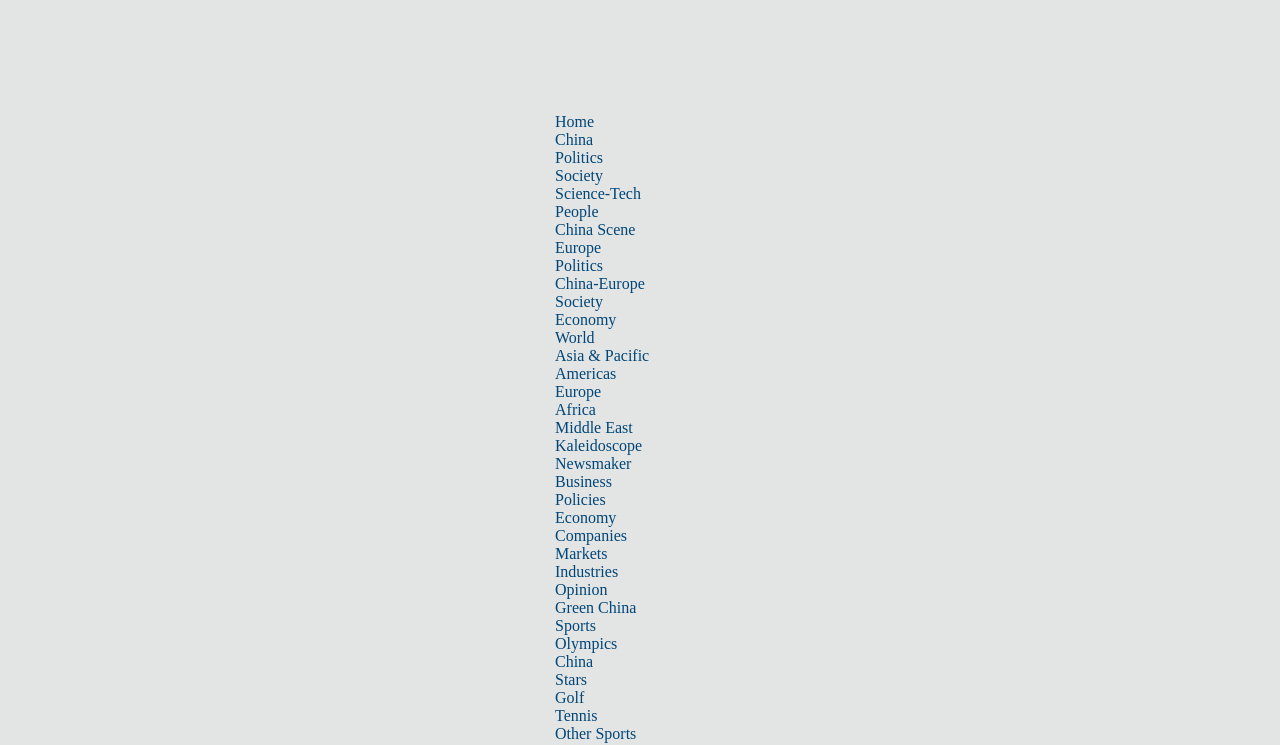Return the bounding box coordinates of the UI element that corresponds to this description: "Sports". The coordinates must be given as four float numbers in the range of 0 and 1, [left, top, right, bottom].

[0.434, 0.828, 0.466, 0.851]